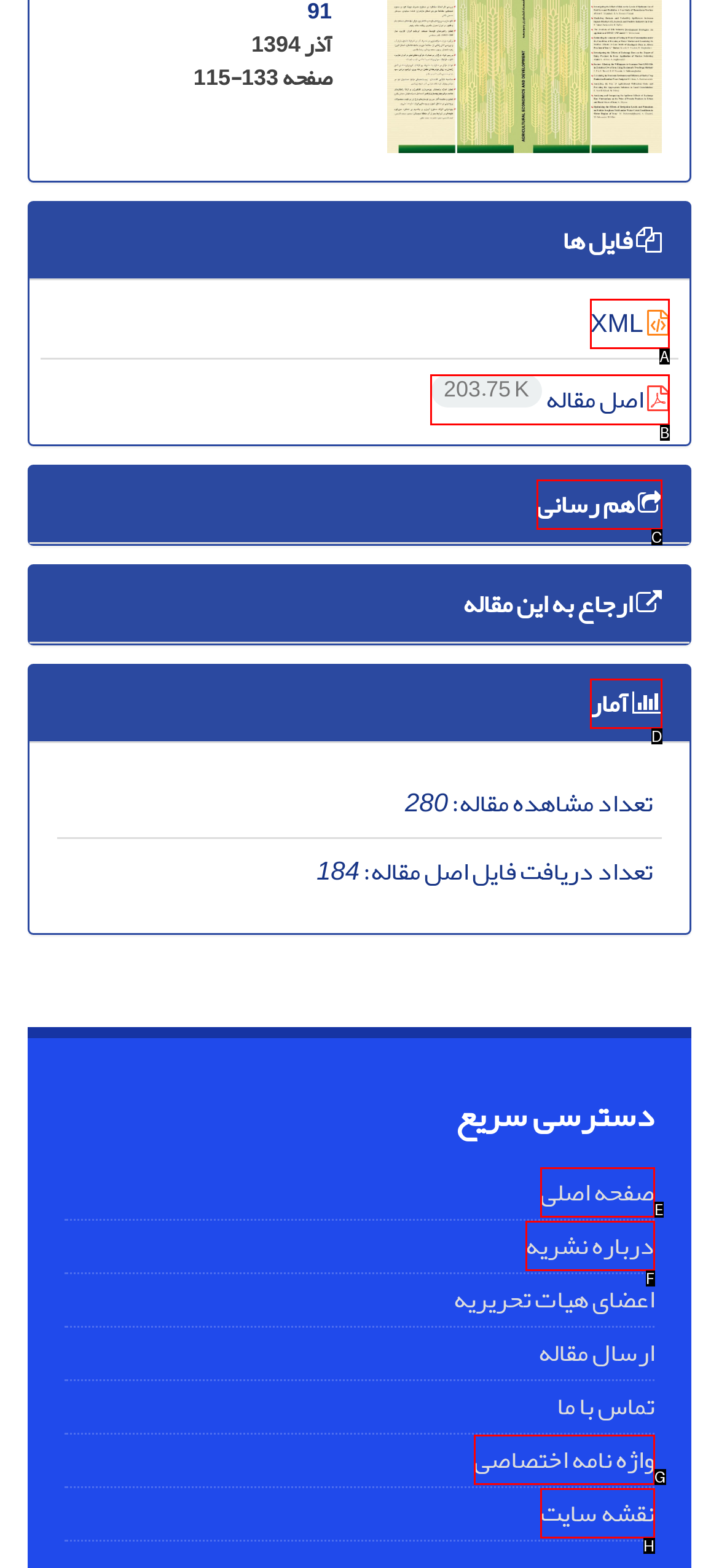To perform the task "download original article", which UI element's letter should you select? Provide the letter directly.

B